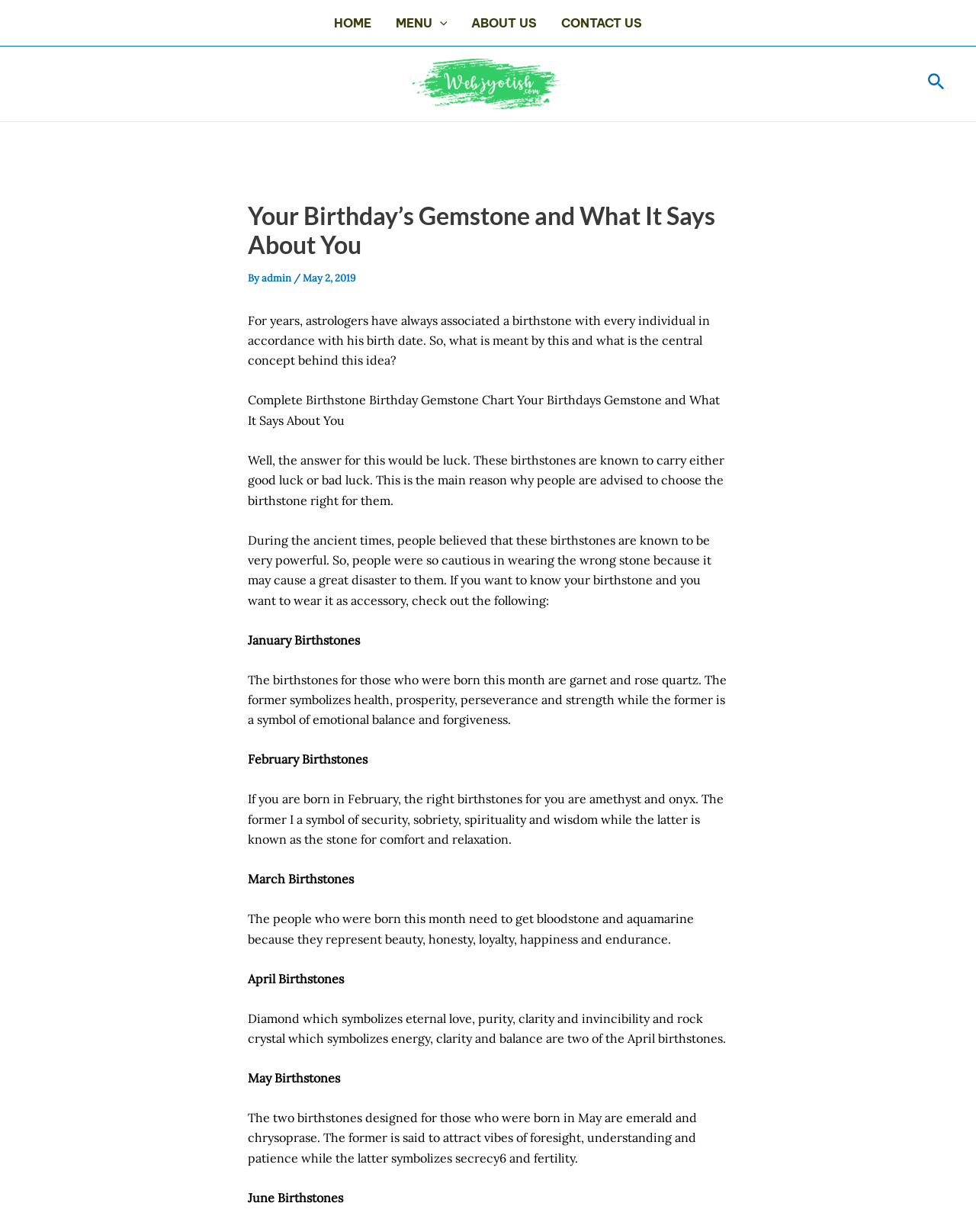Locate the headline of the webpage and generate its content.

Your Birthday’s Gemstone and What It Says About You